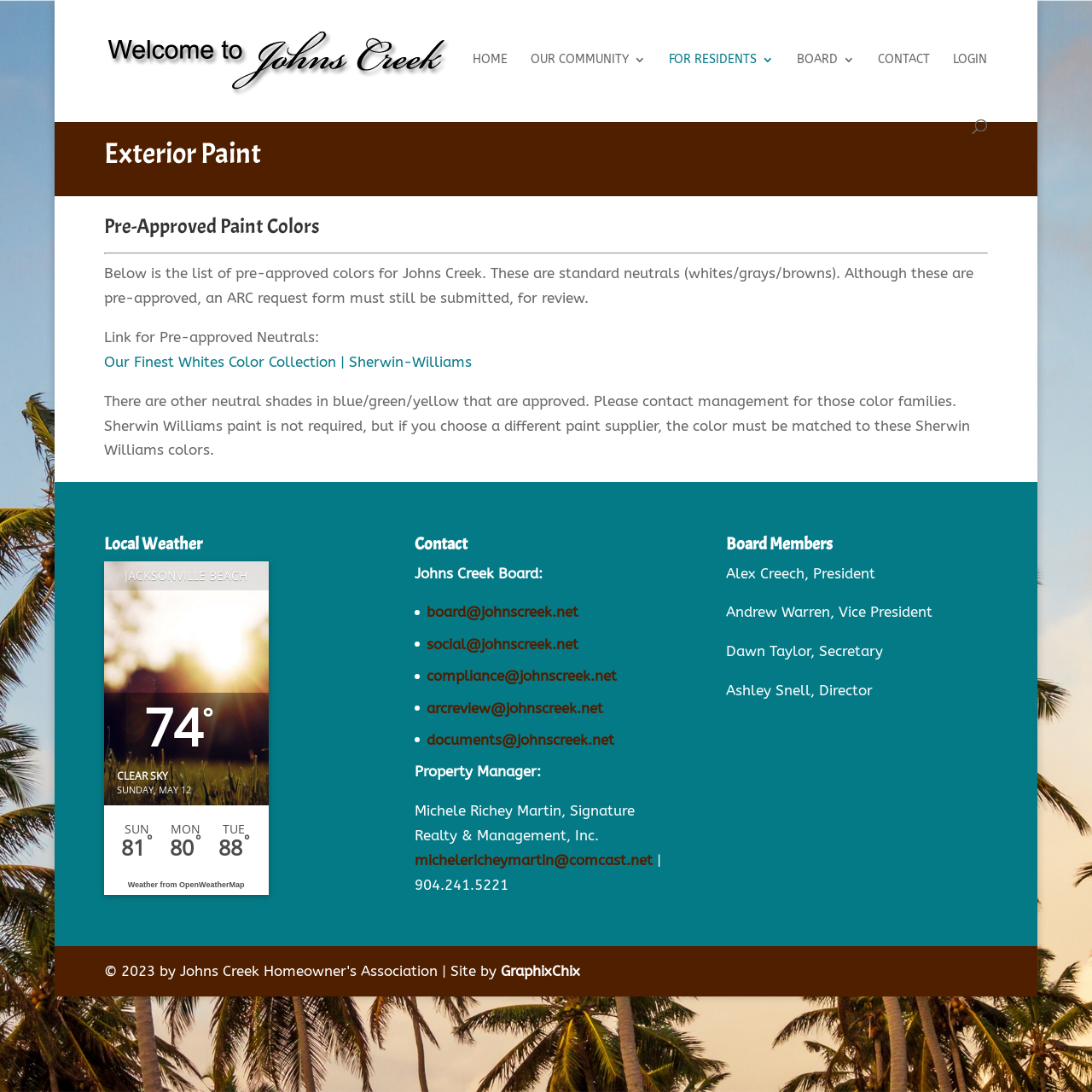Offer a detailed account of what is visible on the webpage.

The webpage is about Exterior Paint in Johns Creek. At the top, there is a navigation menu with links to HOME, OUR COMMUNITY 3, FOR RESIDENTS 3, BOARD 3, CONTACT, and LOGIN. Below the navigation menu, there is a search bar. 

The main content of the webpage is divided into two sections. The first section is about Exterior Paint, which includes a heading, a paragraph of text, and a link to a pre-approved neutrals color collection. The text explains that although the colors are pre-approved, an ARC request form must still be submitted for review. 

The second section is about Local Weather, which displays the current weather condition, including the temperature, sky condition, and date. Below the current weather condition, there is a 3-day weather forecast. 

At the bottom of the webpage, there are three sections: Contact, Johns Creek Board, and Board Members. The Contact section provides email addresses for the Johns Creek Board, Property Manager, and other contacts. The Johns Creek Board section lists the email addresses of the board members. The Board Members section lists the names and positions of the board members. 

There is also a link to GraphixChix at the very bottom of the webpage.